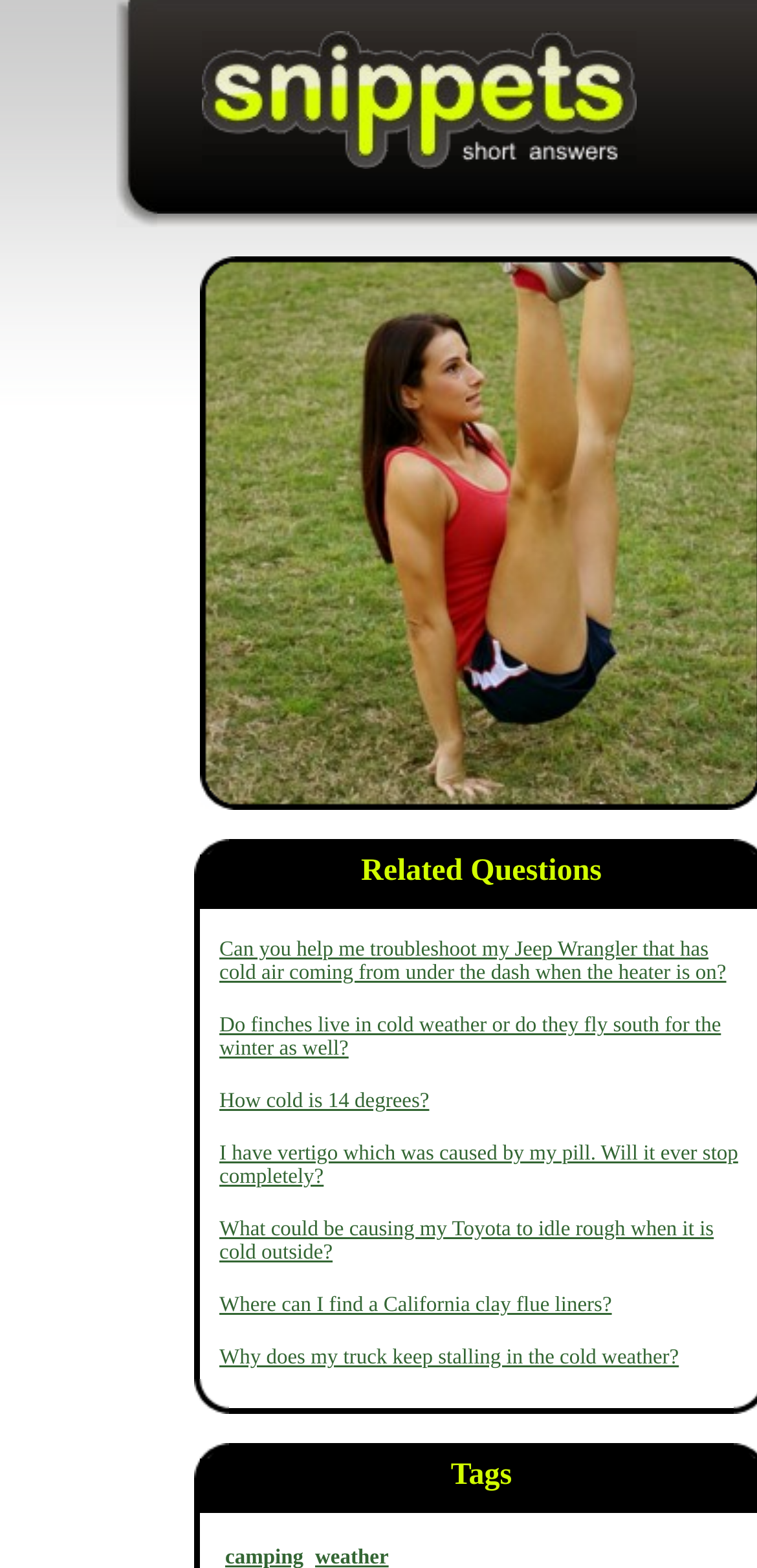Is there a section for tags on the webpage?
Refer to the image and provide a one-word or short phrase answer.

Yes